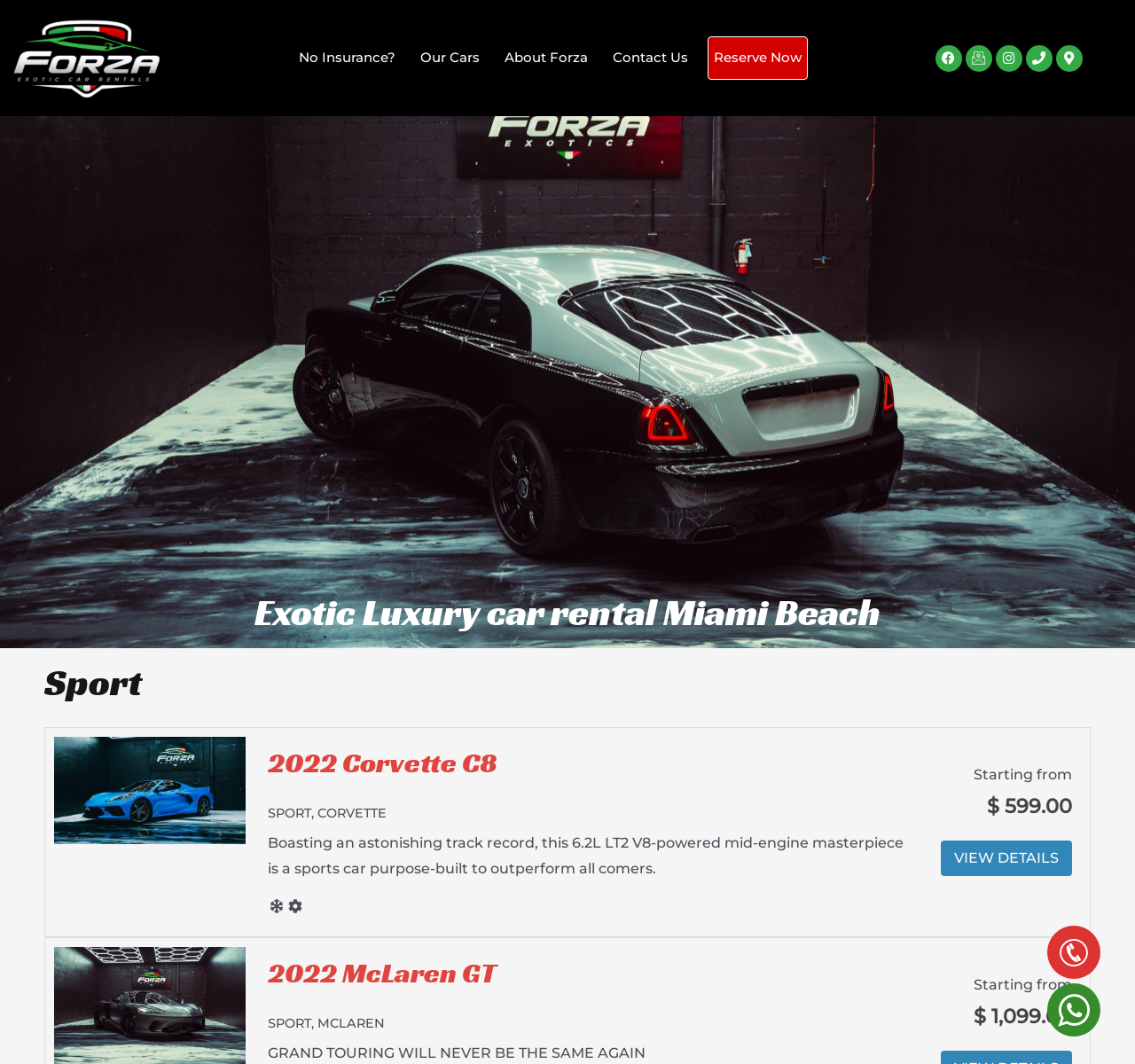Analyze the image and deliver a detailed answer to the question: What type of car is the 2022 Corvette C8?

I found the type of car by looking at the description of the 2022 Corvette C8, which is labeled as 'SPORT, CORVETTE'.